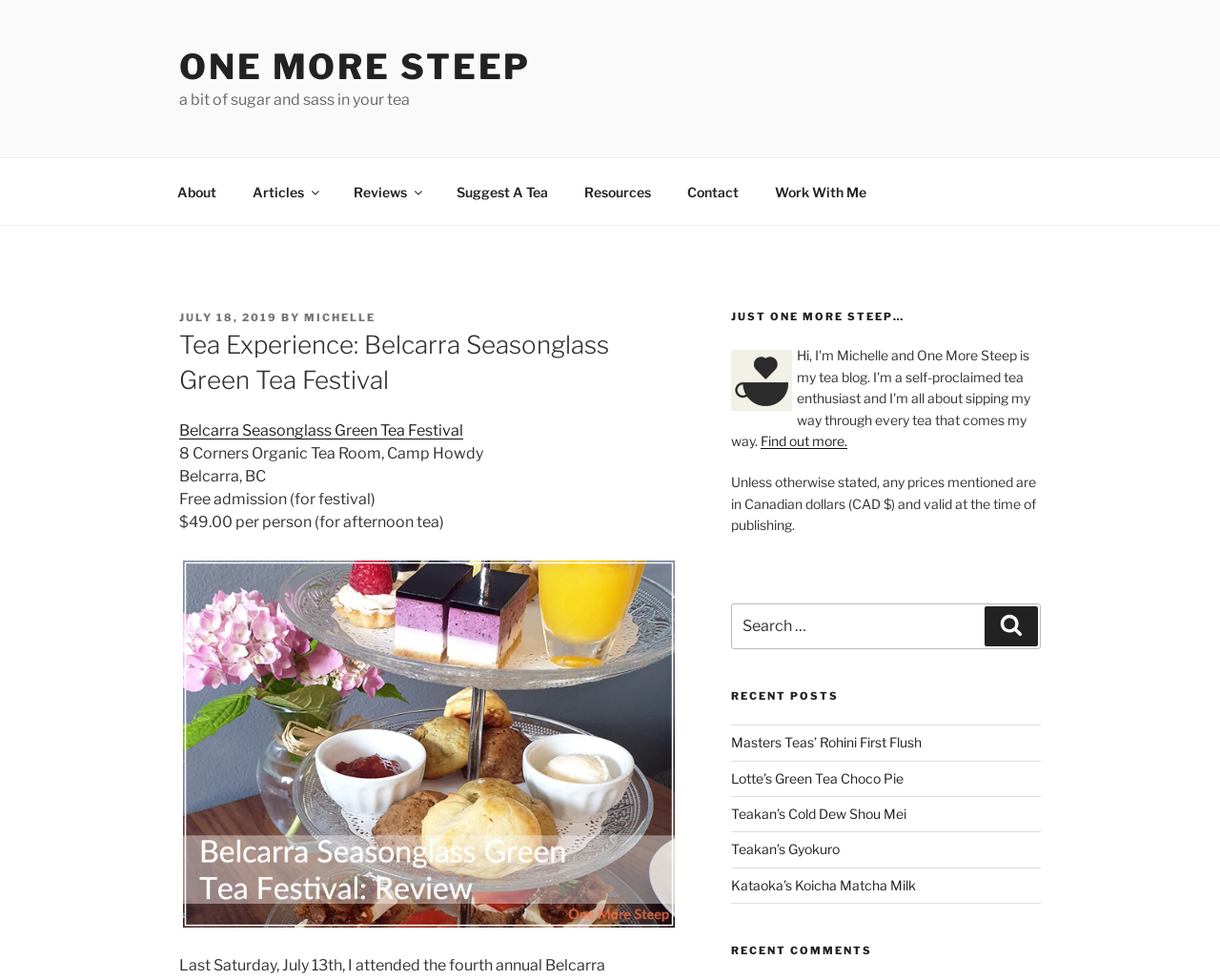Identify the bounding box for the UI element described as: "Kataoka’s Koicha Matcha Milk". Ensure the coordinates are four float numbers between 0 and 1, formatted as [left, top, right, bottom].

[0.599, 0.895, 0.75, 0.911]